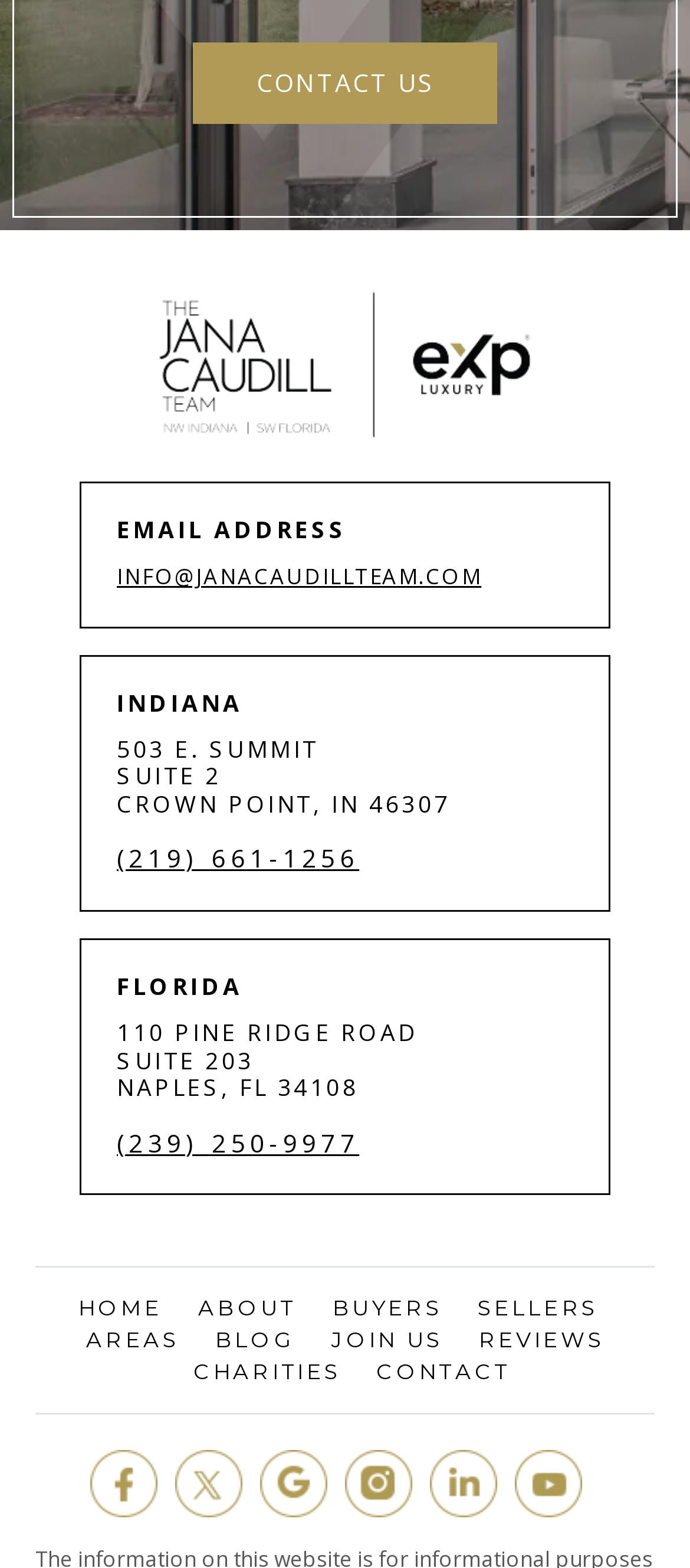Identify the bounding box coordinates of the clickable region necessary to fulfill the following instruction: "Read the company information". The bounding box coordinates should be four float numbers between 0 and 1, i.e., [left, top, right, bottom].

None